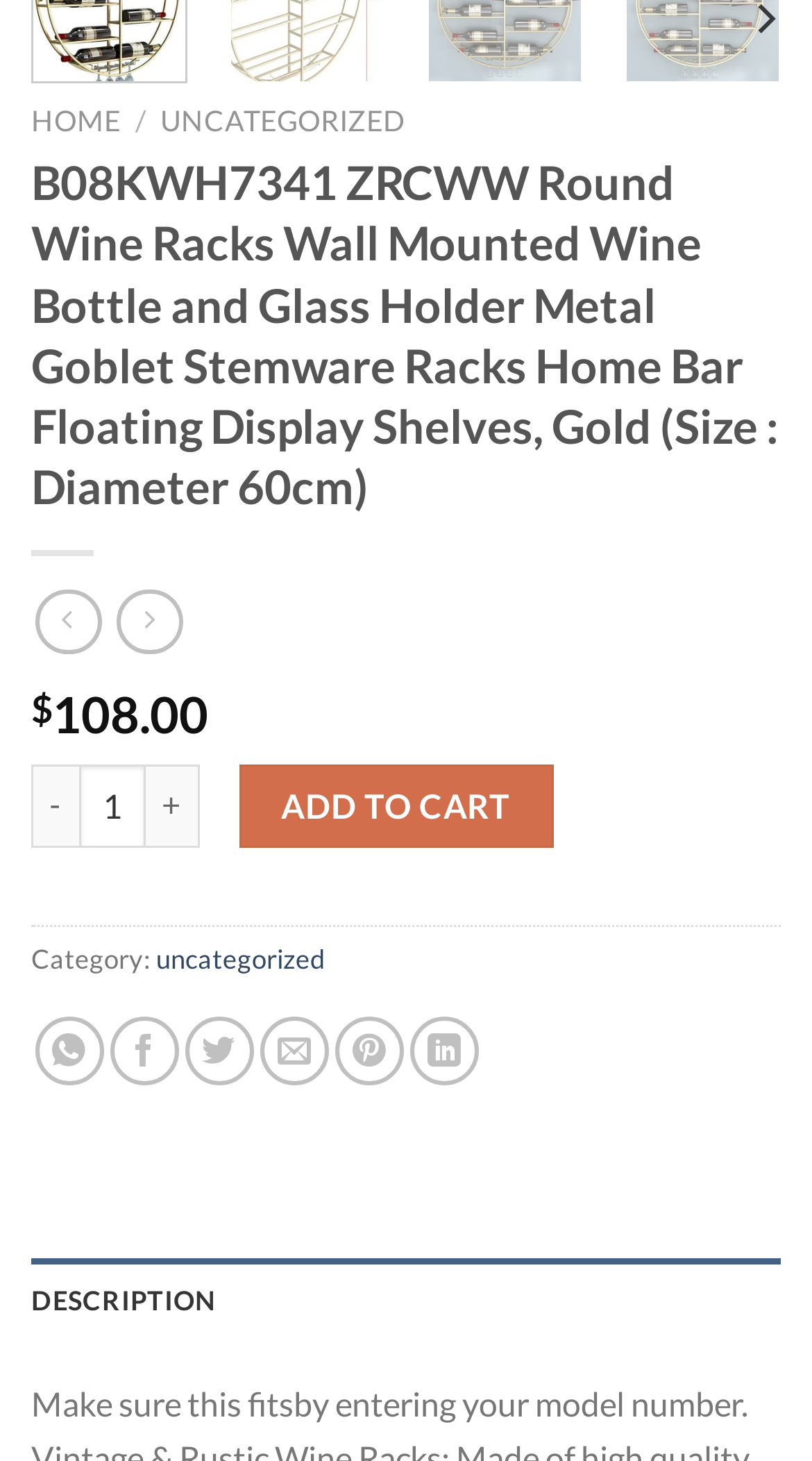Indicate the bounding box coordinates of the element that must be clicked to execute the instruction: "Click the 'HOME' link". The coordinates should be given as four float numbers between 0 and 1, i.e., [left, top, right, bottom].

[0.038, 0.072, 0.149, 0.094]